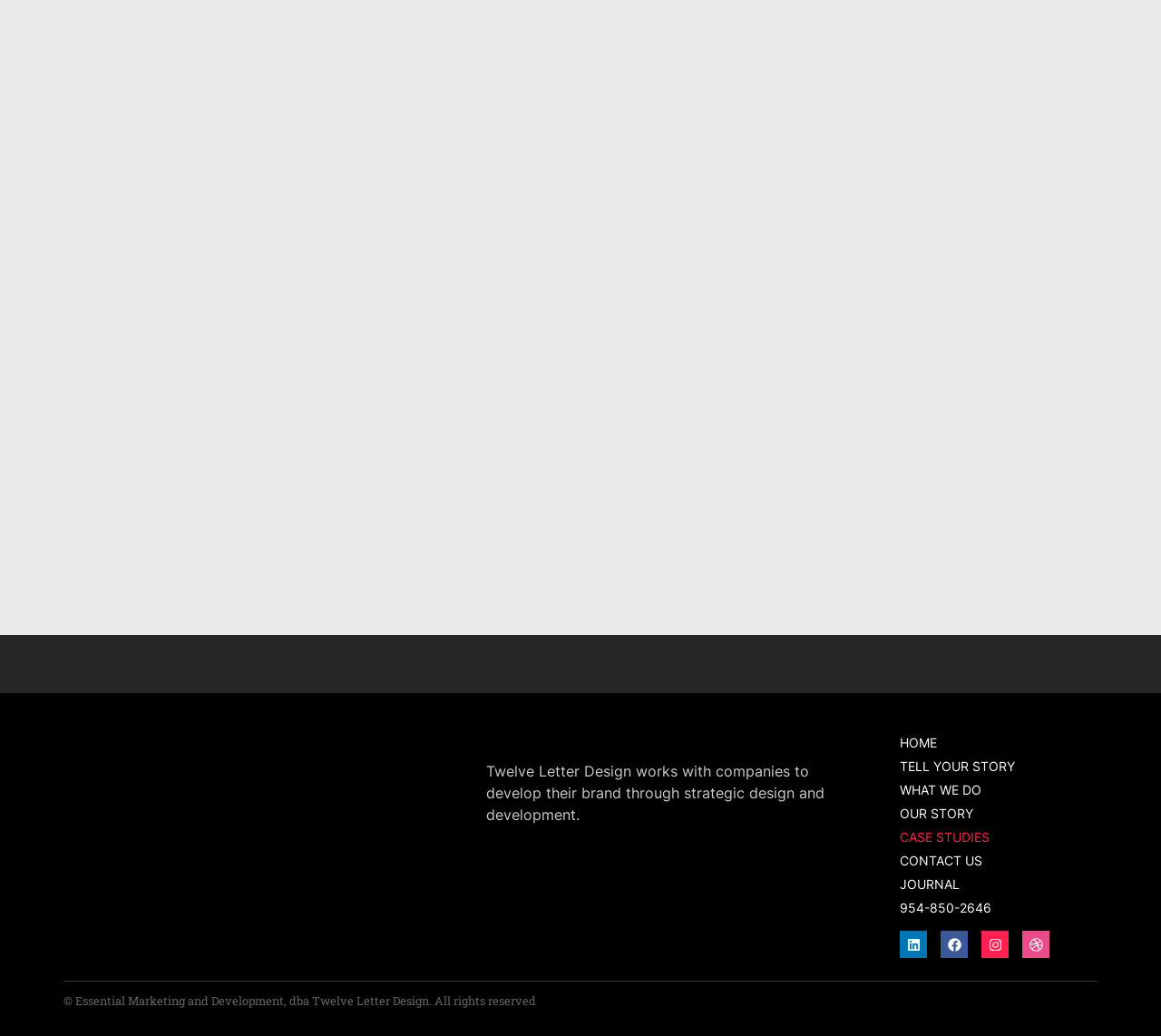Identify the bounding box coordinates for the element you need to click to achieve the following task: "View CASE STUDIES". Provide the bounding box coordinates as four float numbers between 0 and 1, in the form [left, top, right, bottom].

[0.775, 0.797, 0.938, 0.82]